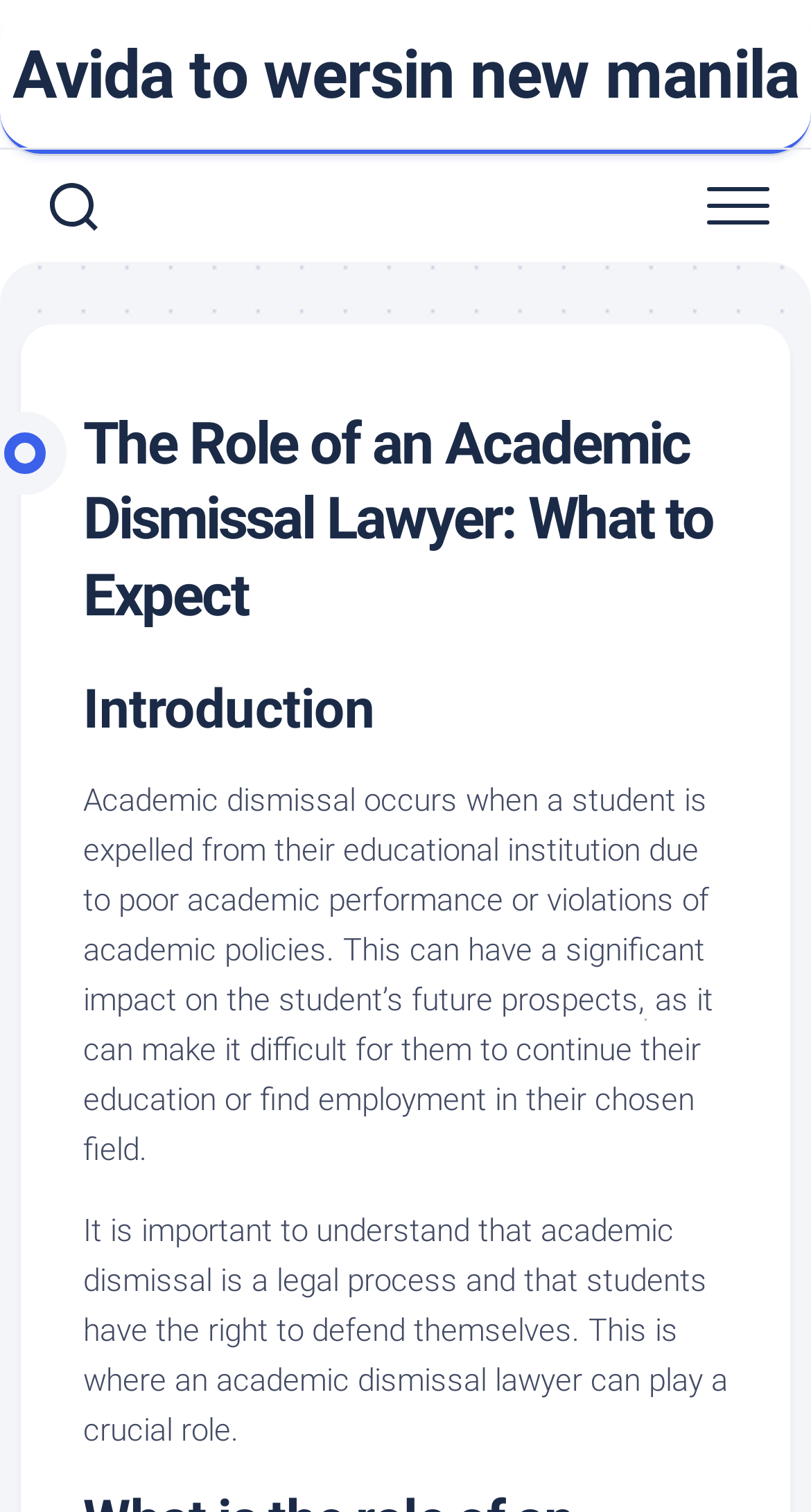Please answer the following question using a single word or phrase: 
What is the purpose of the 'Guest Posting' link?

Unknown